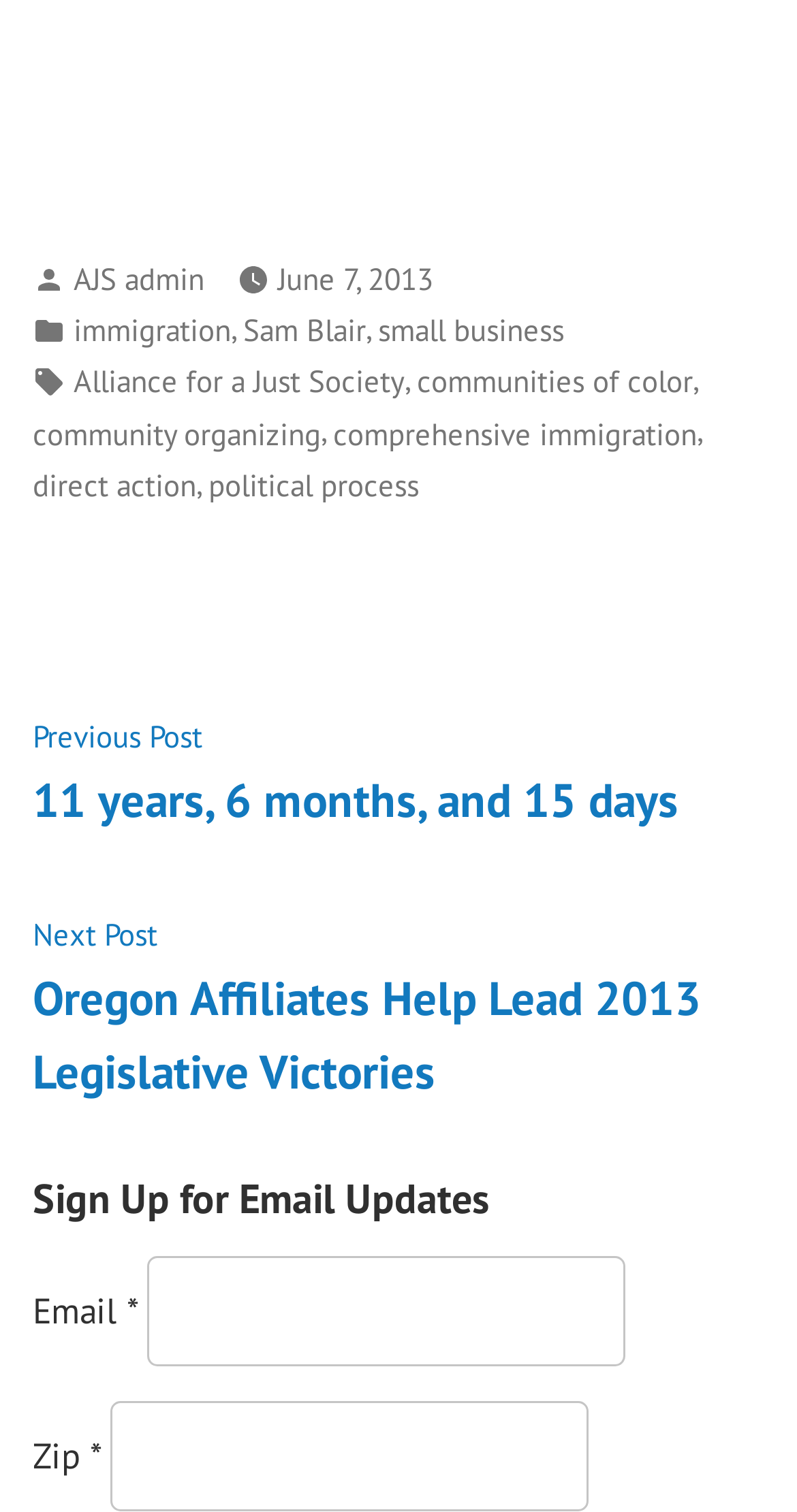Determine the bounding box coordinates for the UI element matching this description: "Alliance for a Just Society".

[0.092, 0.237, 0.508, 0.269]